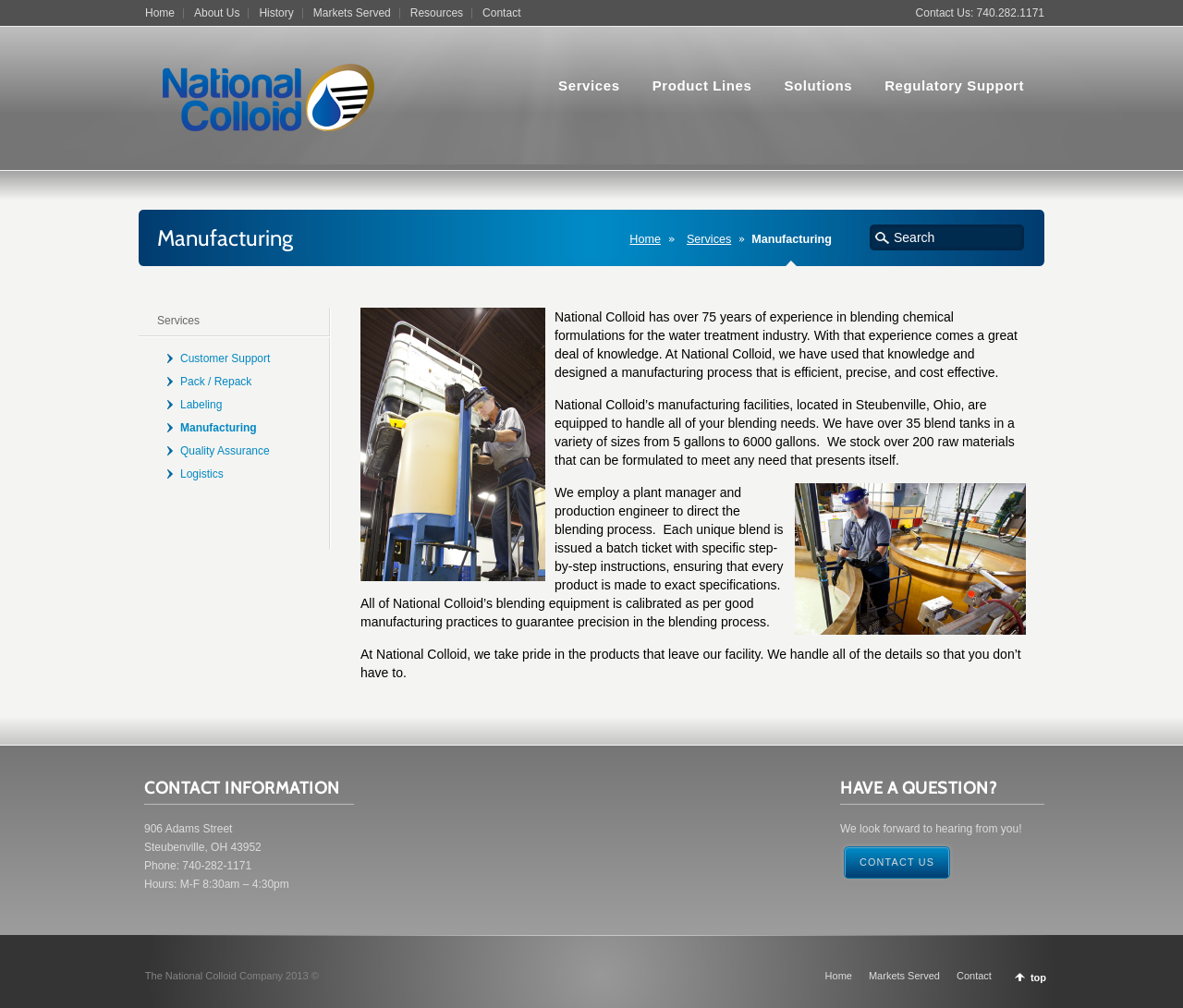Provide the bounding box coordinates of the area you need to click to execute the following instruction: "Contact Us".

[0.71, 0.836, 0.806, 0.875]